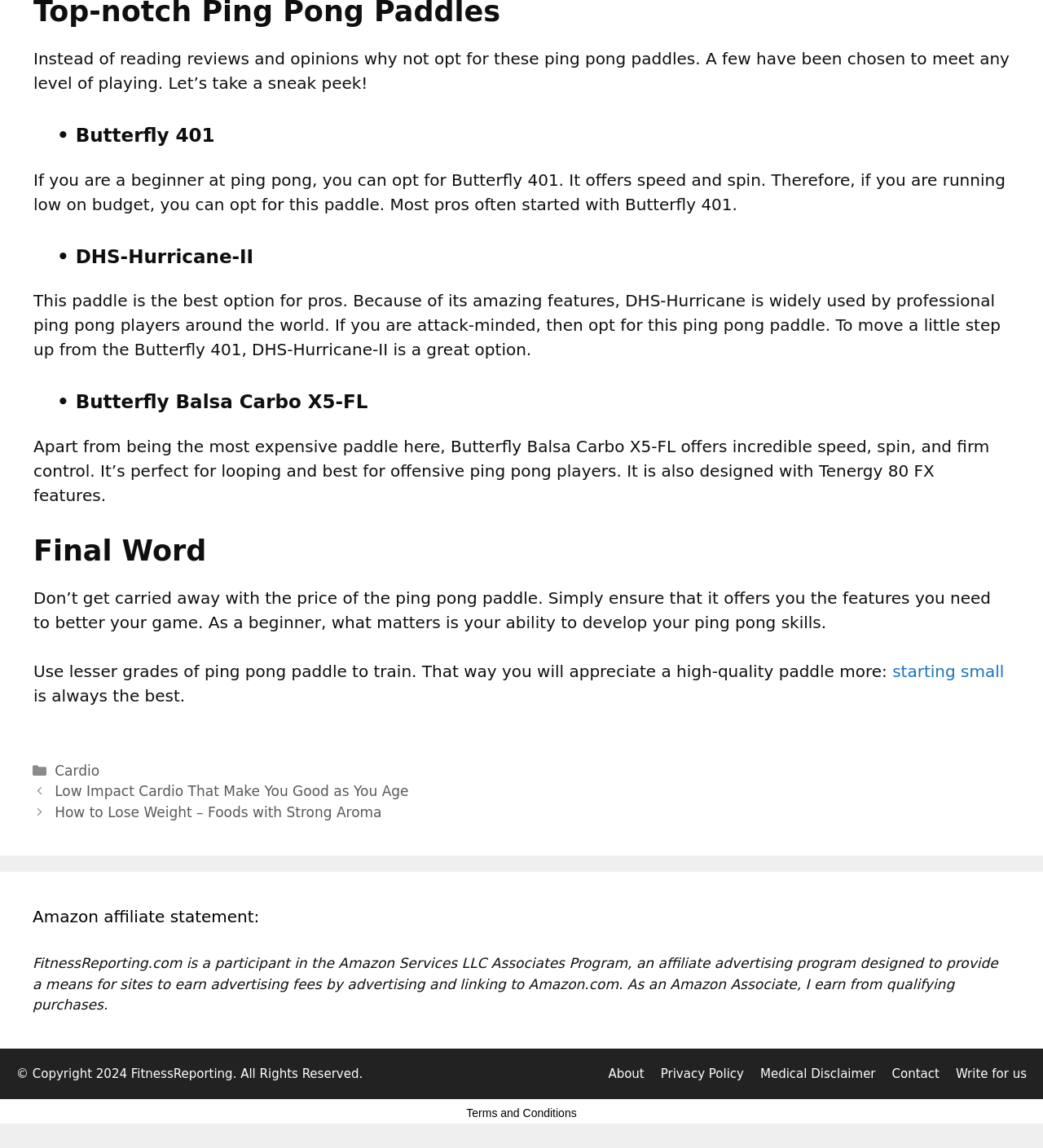Using the details from the image, please elaborate on the following question: What is the name of the website?

The website's name is FitnessReporting, which is mentioned in the footer section of the webpage, along with other links such as 'About', 'Privacy Policy', and 'Contact'.